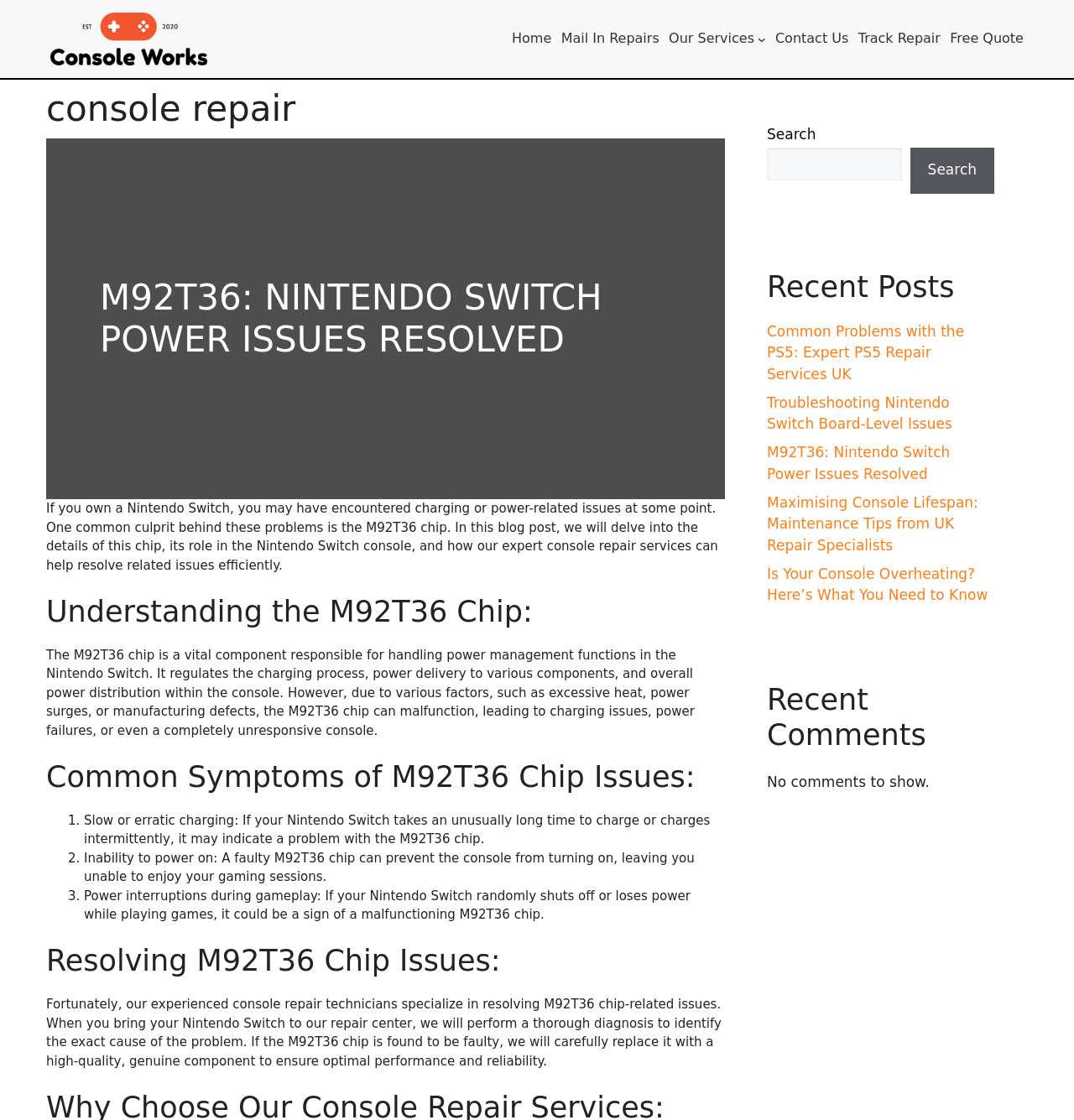Find the bounding box coordinates of the UI element according to this description: "Troubleshooting Nintendo Switch Board-Level Issues".

[0.714, 0.352, 0.887, 0.386]